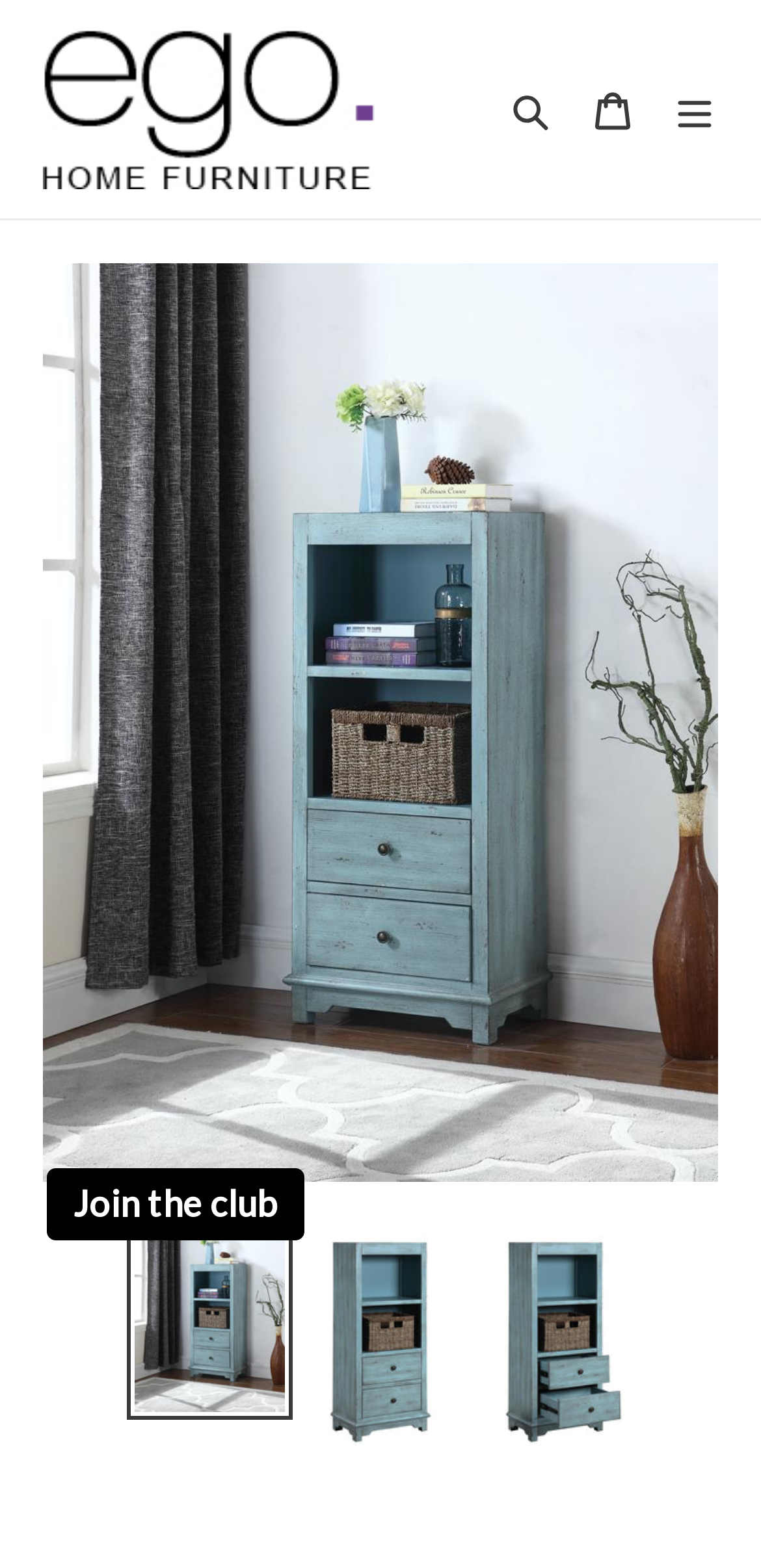Describe all significant elements and features of the webpage.

This webpage is about a rustic accent cabinet, specifically the "Rustic Blue Accent Cabinet" from Ego Home Furniture. At the top left, there is a link to the Ego Home Furniture website, accompanied by a small logo image. To the right of this, there are three buttons: "Search", "Cart", and "Menu". The "Menu" button is currently not expanded.

Below the top navigation bar, there is a large image of the rustic blue accent cabinet, taking up most of the width of the page. This image is the main focus of the page, showcasing the product.

Underneath the main image, there are three links to load more images of the product into a gallery viewer. Each link has a corresponding image thumbnail, arranged horizontally from left to right. These images provide additional views of the rustic blue accent cabinet.

At the bottom left of the page, there is an iframe, possibly containing a popup or advertisement.